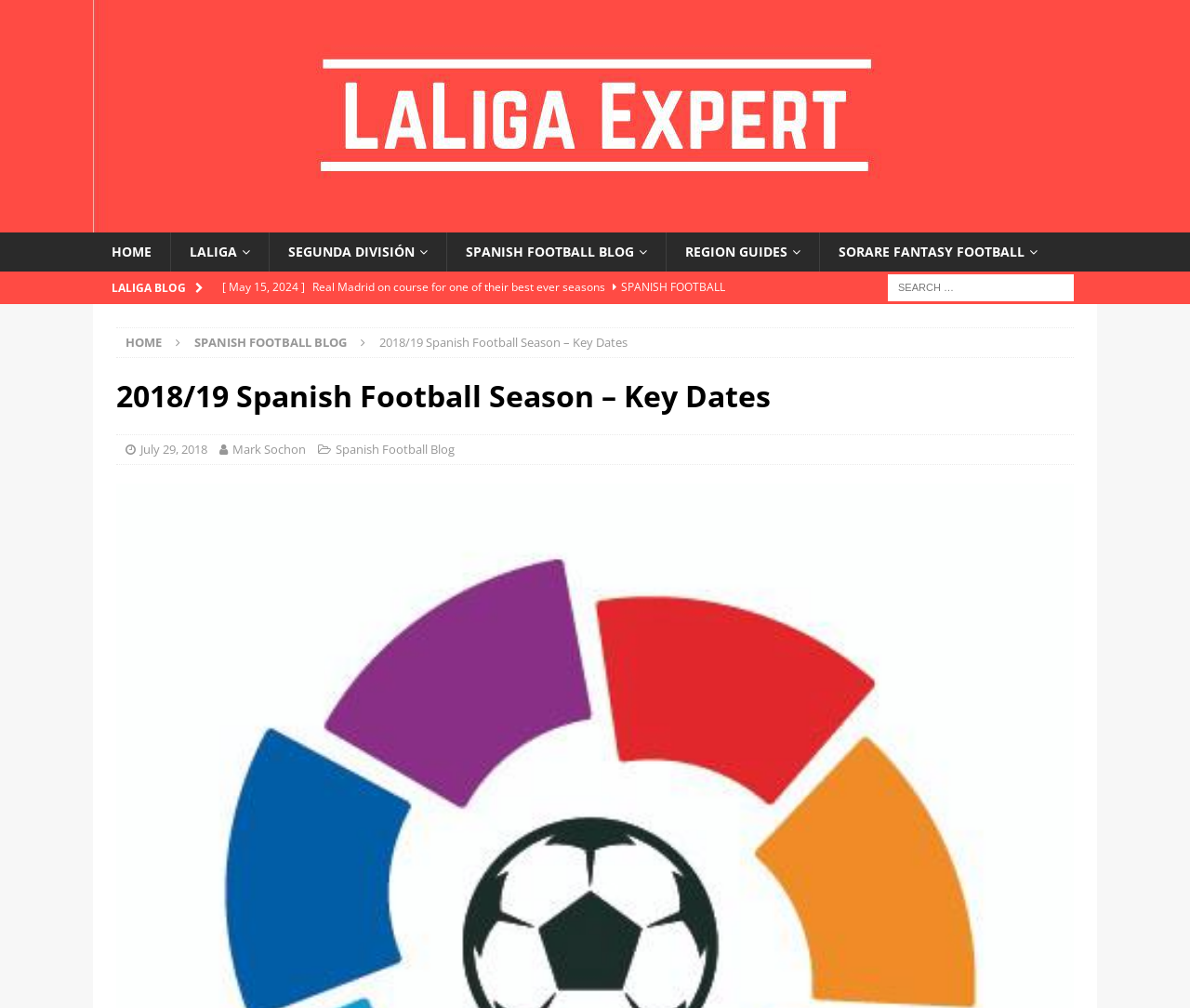Locate the bounding box coordinates of the item that should be clicked to fulfill the instruction: "read the Spanish Football Blog".

[0.375, 0.231, 0.559, 0.27]